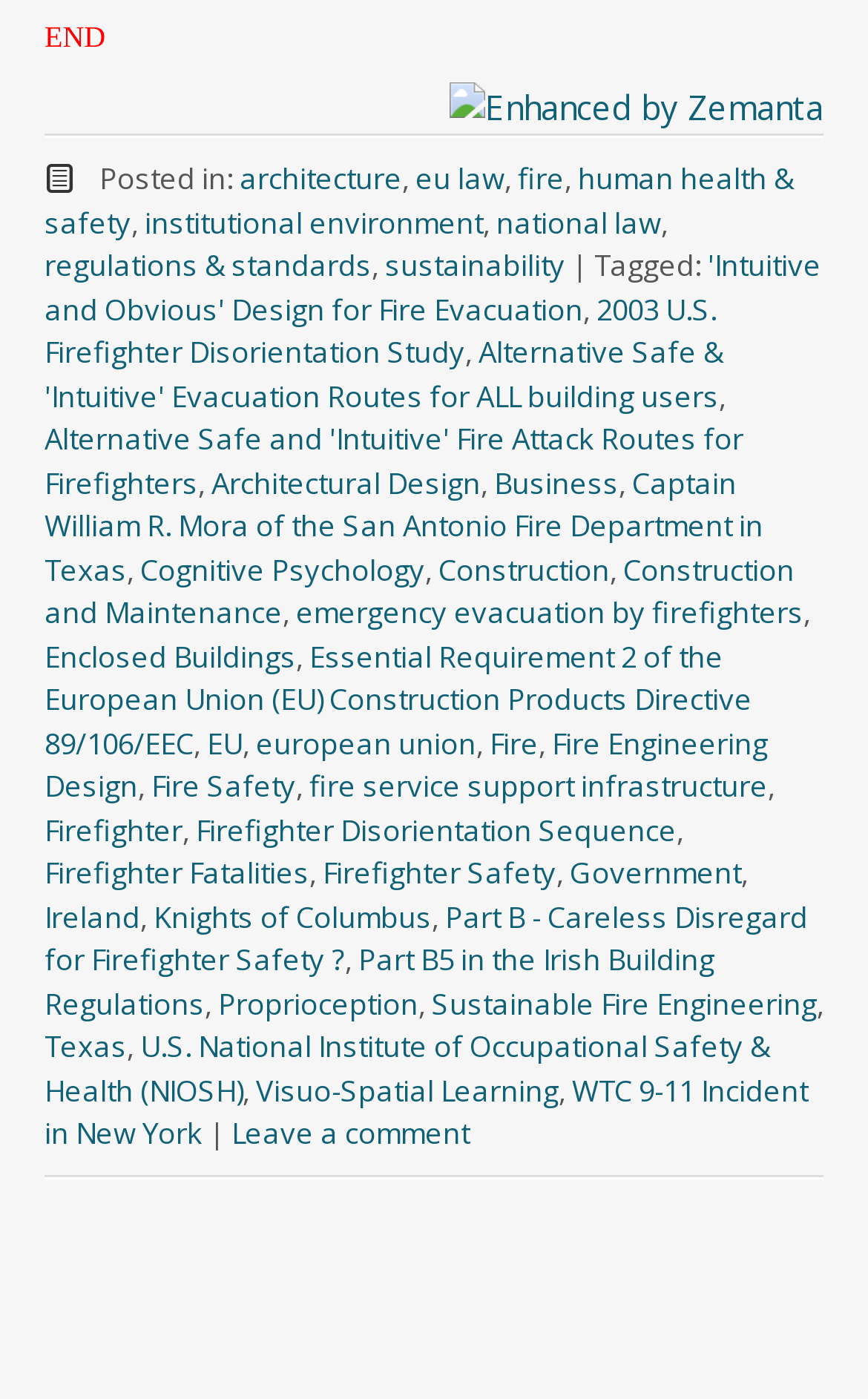Answer succinctly with a single word or phrase:
What is the image at the top of the page?

Enhanced by Zemanta